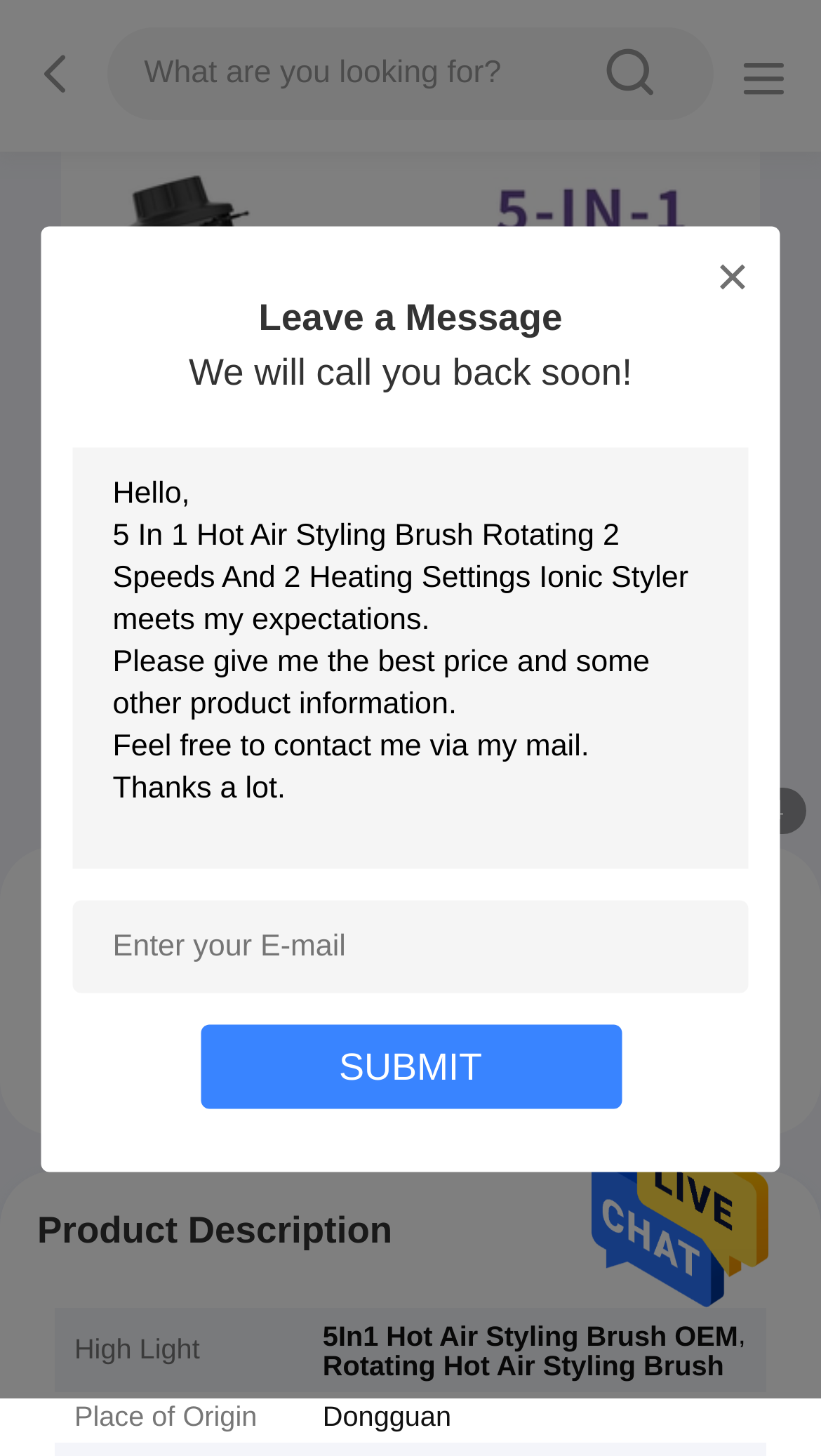Answer the question below in one word or phrase:
What is the purpose of the 'Leave a Message' section?

To contact the seller